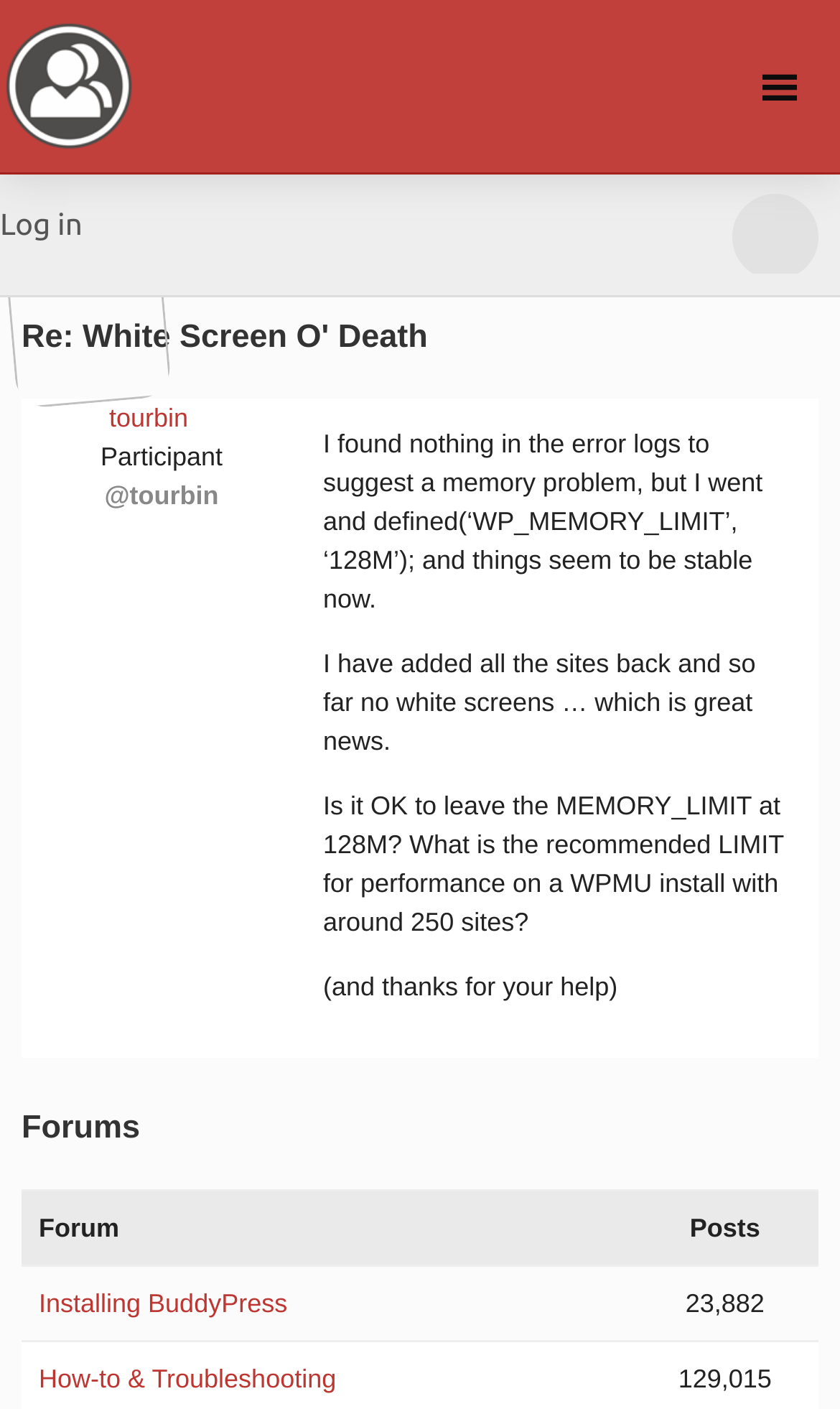What is the username of the participant?
Answer the question with a single word or phrase derived from the image.

tourbin